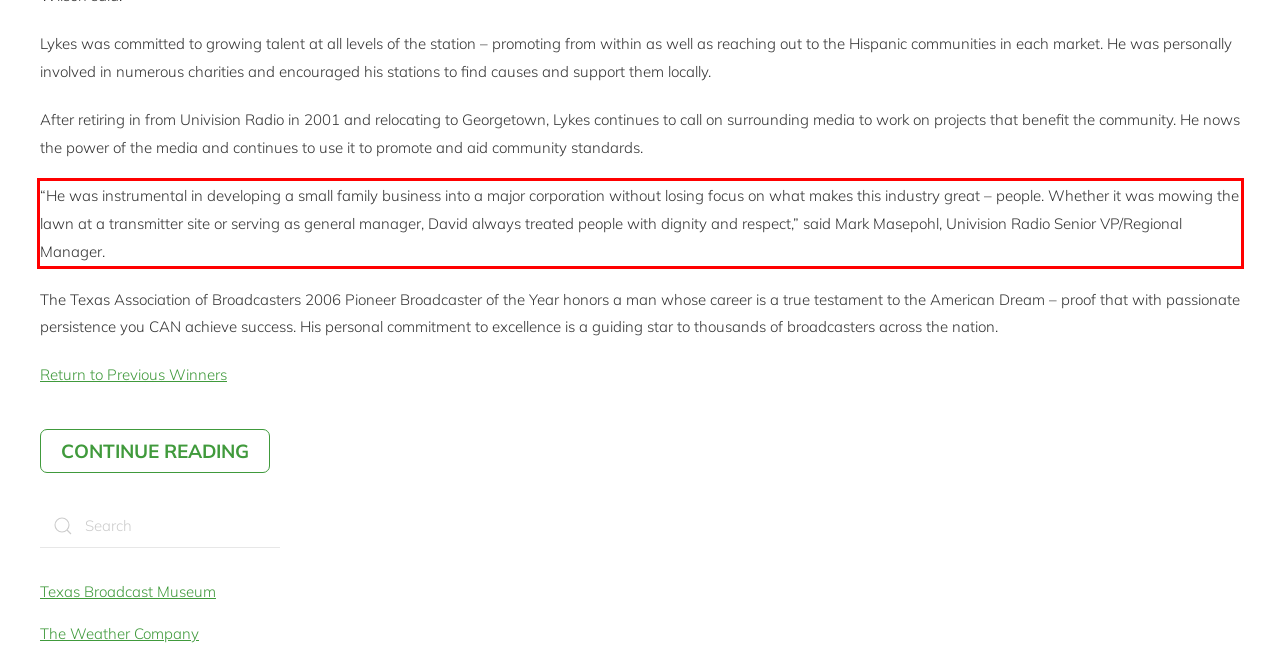You have a screenshot with a red rectangle around a UI element. Recognize and extract the text within this red bounding box using OCR.

“He was instrumental in developing a small family business into a major corporation without losing focus on what makes this industry great – people. Whether it was mowing the lawn at a transmitter site or serving as general manager, David always treated people with dignity and respect,” said Mark Masepohl, Univision Radio Senior VP/Regional Manager.